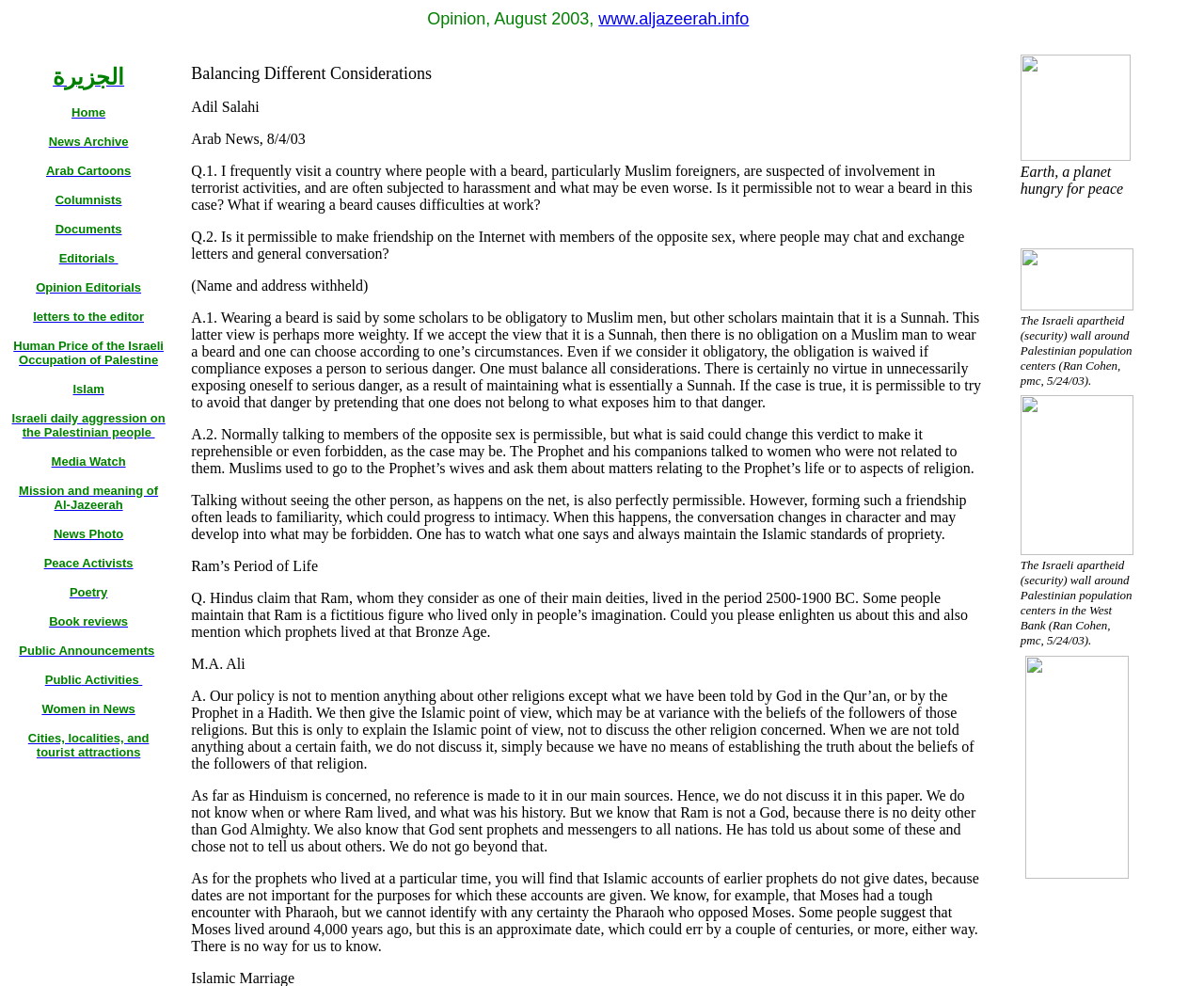Find the bounding box coordinates of the element's region that should be clicked in order to follow the given instruction: "Go to the page about human price of the Israeli occupation of Palestine". The coordinates should consist of four float numbers between 0 and 1, i.e., [left, top, right, bottom].

[0.011, 0.342, 0.136, 0.372]